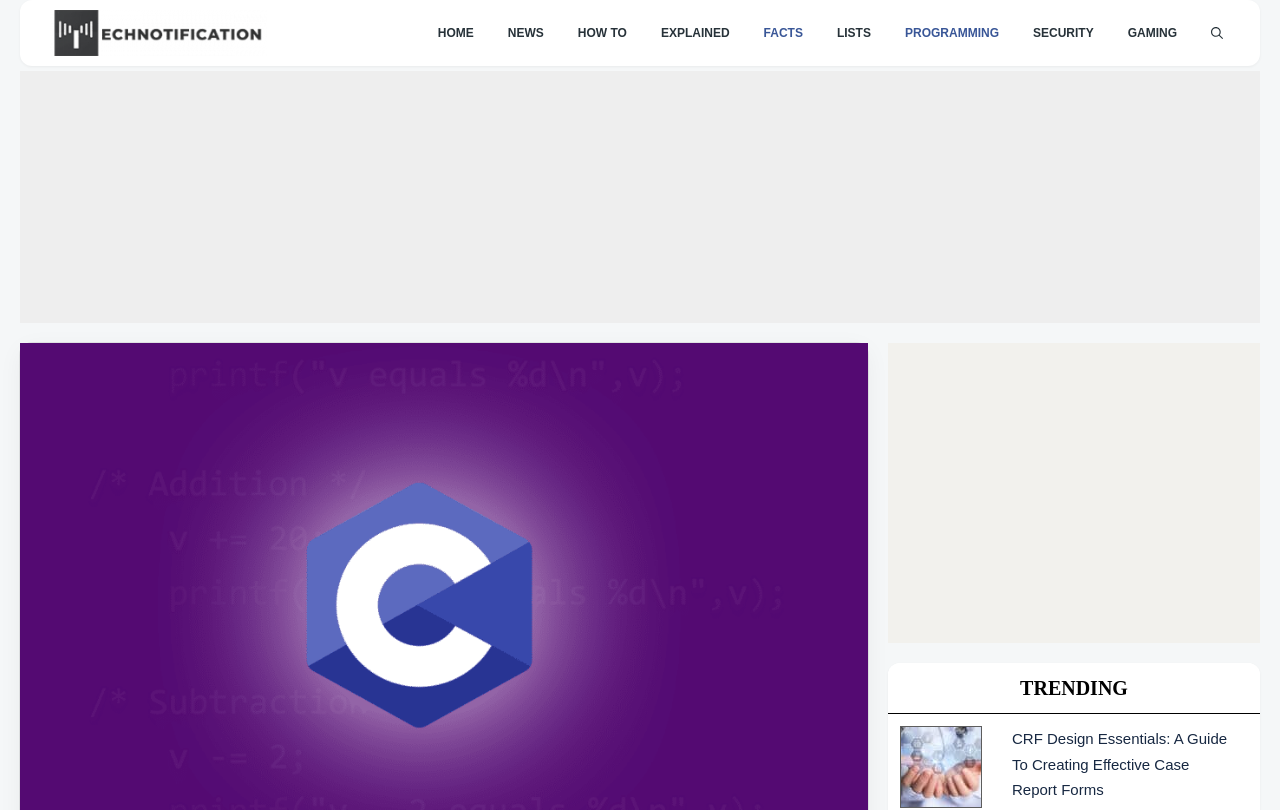Please determine the bounding box coordinates of the element's region to click for the following instruction: "check trending articles".

[0.694, 0.819, 0.984, 0.881]